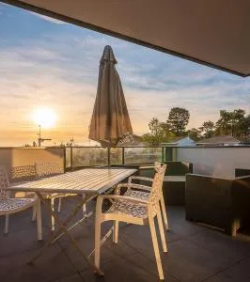What is the backdrop of the scene?
Please answer the question with a detailed and comprehensive explanation.

The caption describes the backdrop of the scene as a stunning sunset, casting warm hues across the sky, suggesting an ideal atmosphere for unwinding in the evening.